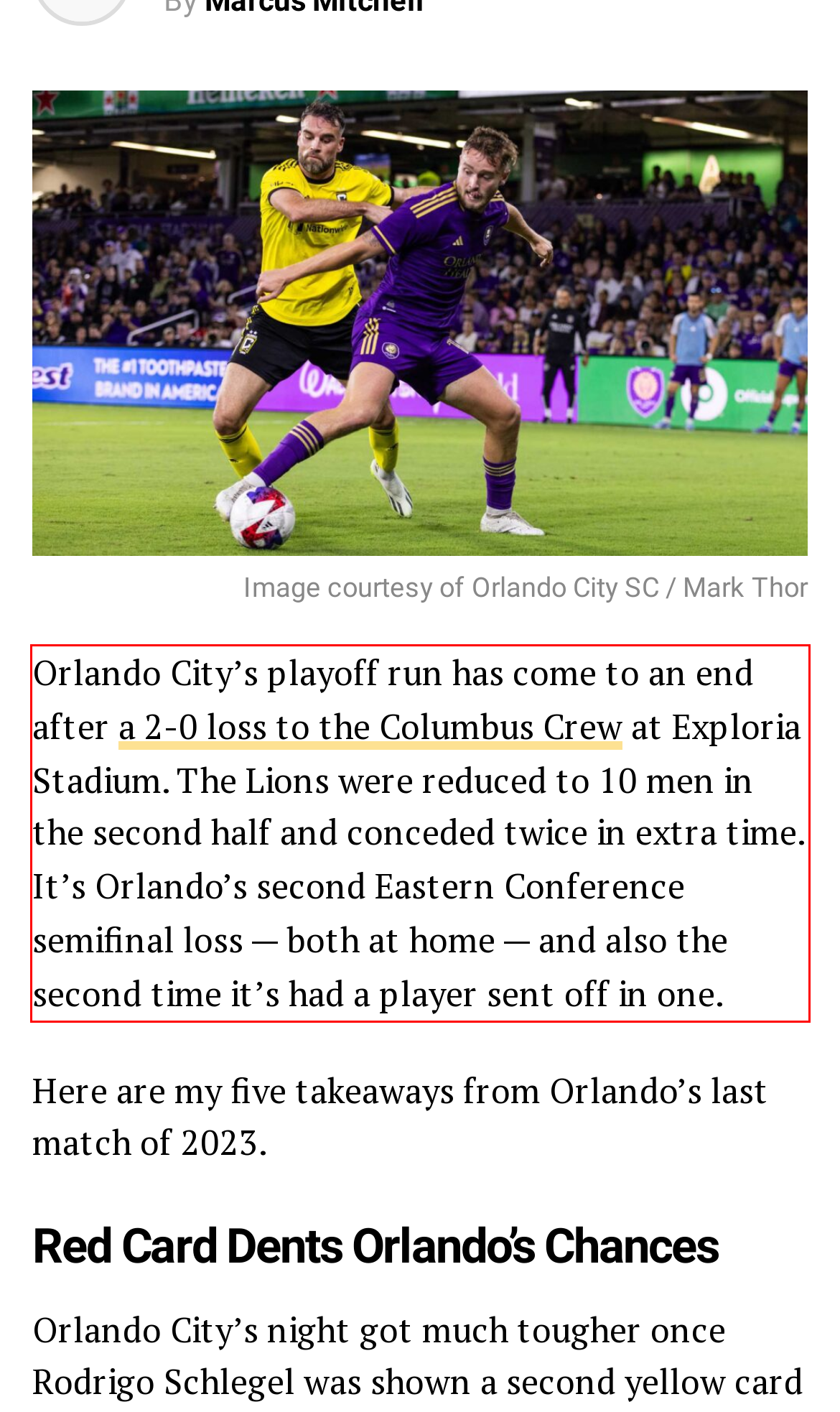Examine the screenshot of the webpage, locate the red bounding box, and generate the text contained within it.

Orlando City’s playoff run has come to an end after a 2-0 loss to the Columbus Crew at Exploria Stadium. The Lions were reduced to 10 men in the second half and conceded twice in extra time. It’s Orlando’s second Eastern Conference semifinal loss — both at home — and also the second time it’s had a player sent off in one.